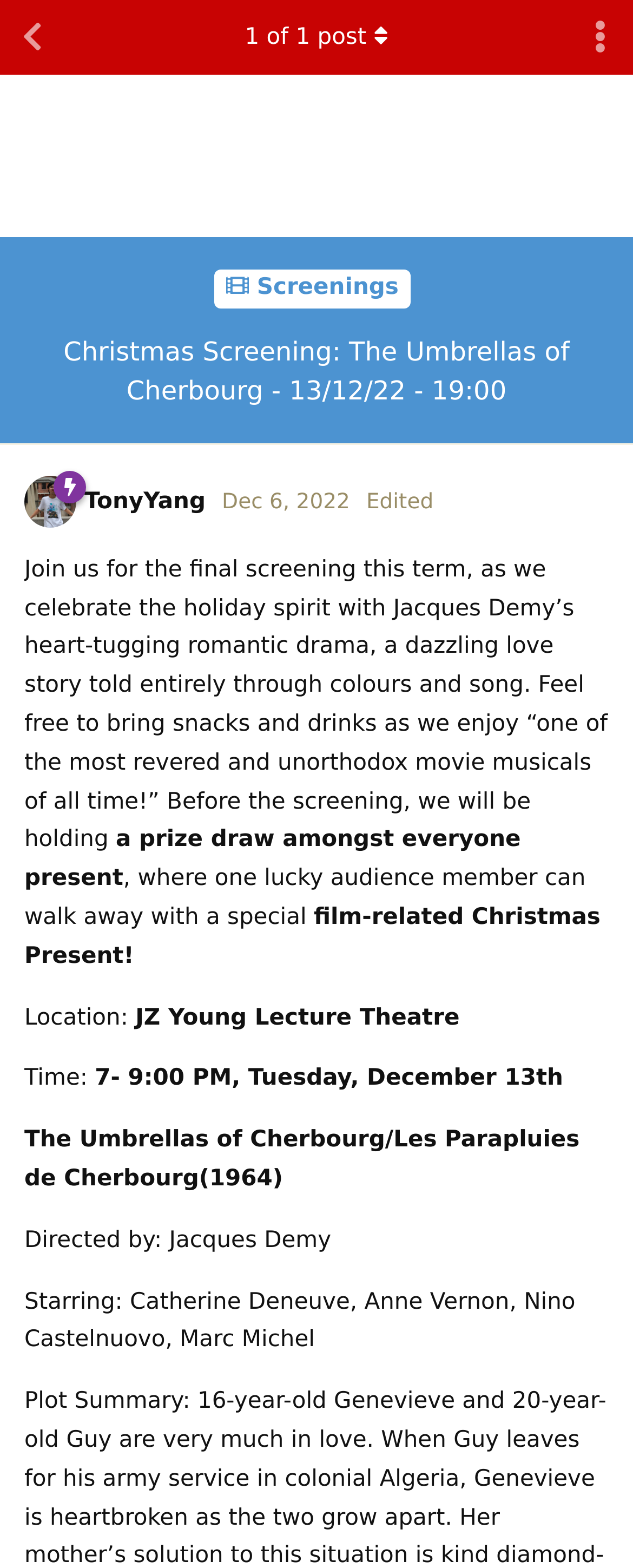Using the information shown in the image, answer the question with as much detail as possible: What is the prize for the lucky audience member?

The prize for the lucky audience member can be found in the StaticText element 'film-related Christmas Present!' which is a child element of the post content and is part of the description of the prize draw.